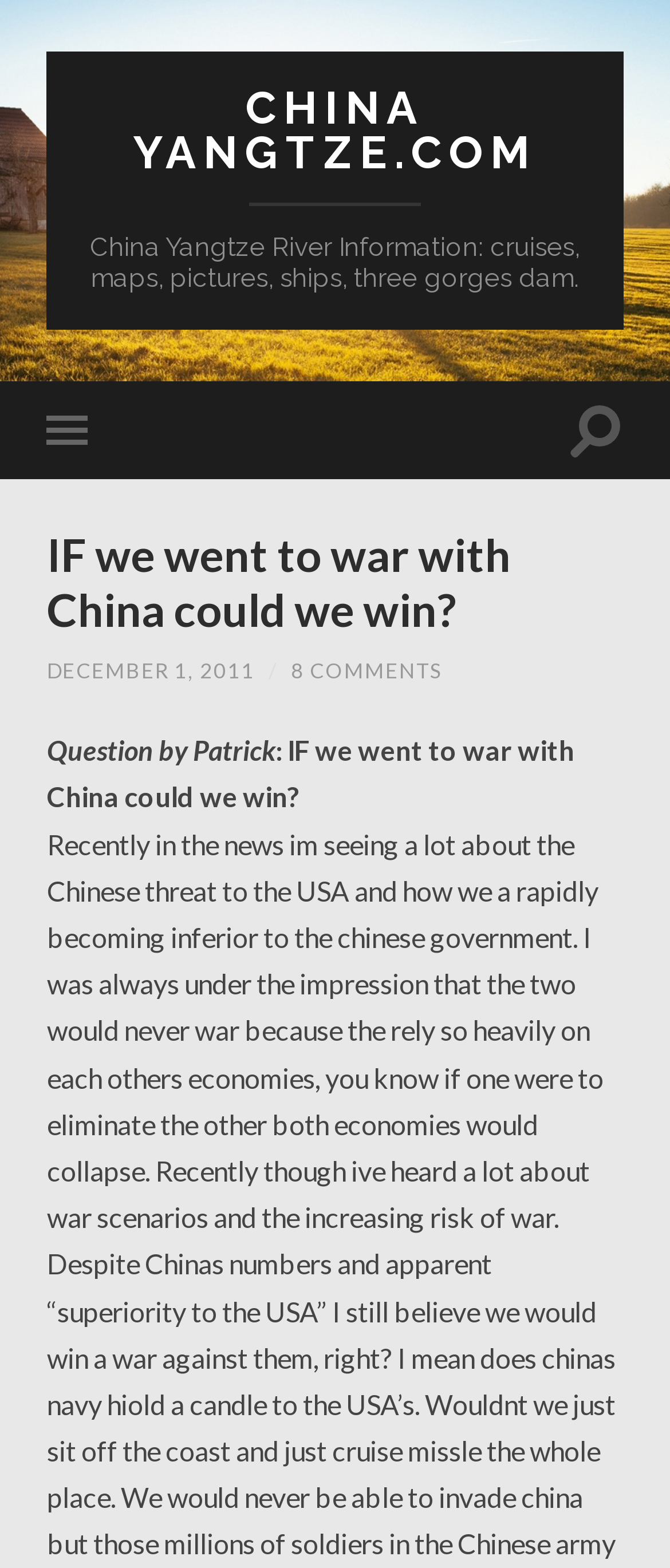Identify and generate the primary title of the webpage.

IF we went to war with China could we win?